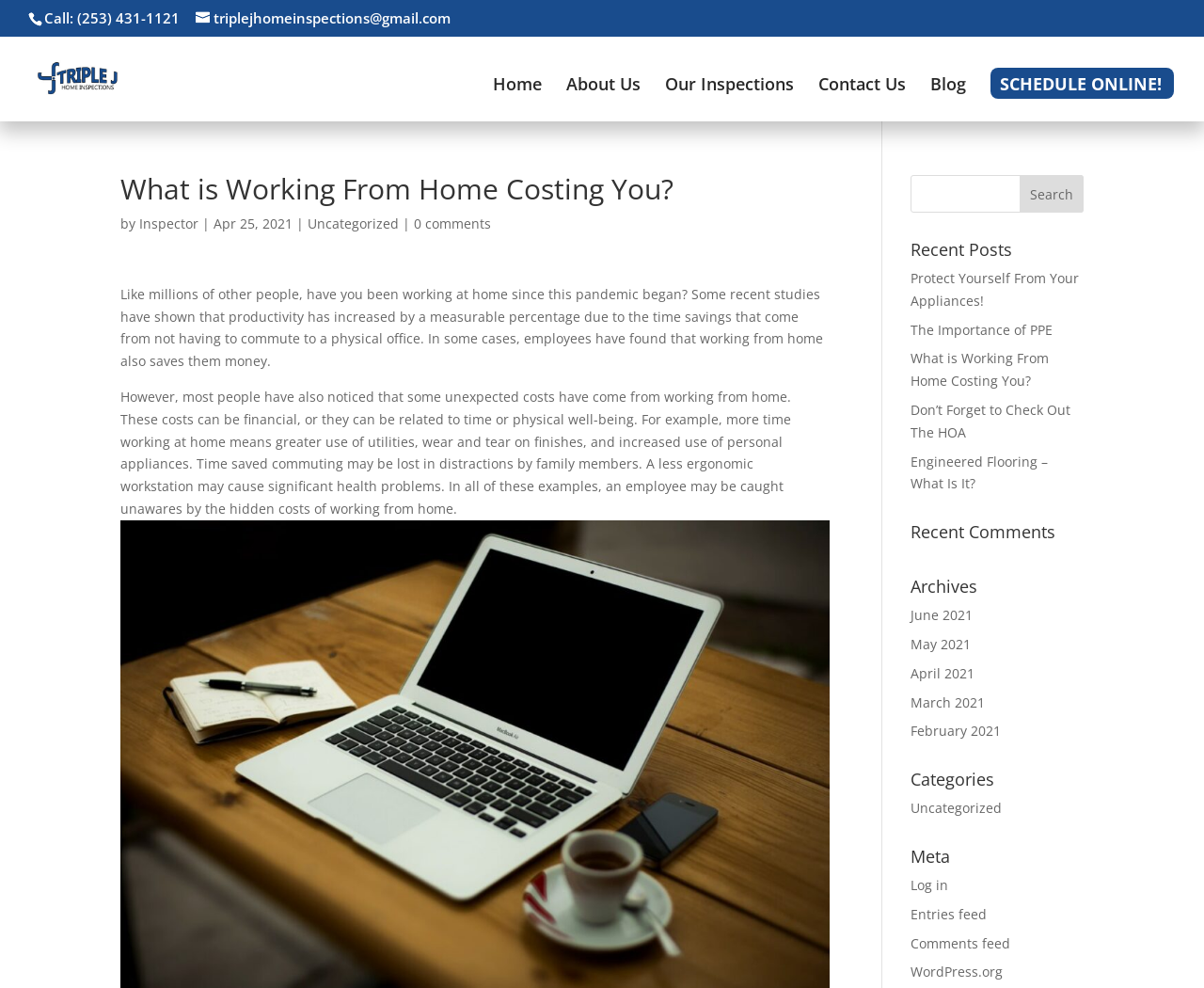Answer the question below using just one word or a short phrase: 
What is the phone number to call for the home inspection service?

(253) 431-1121